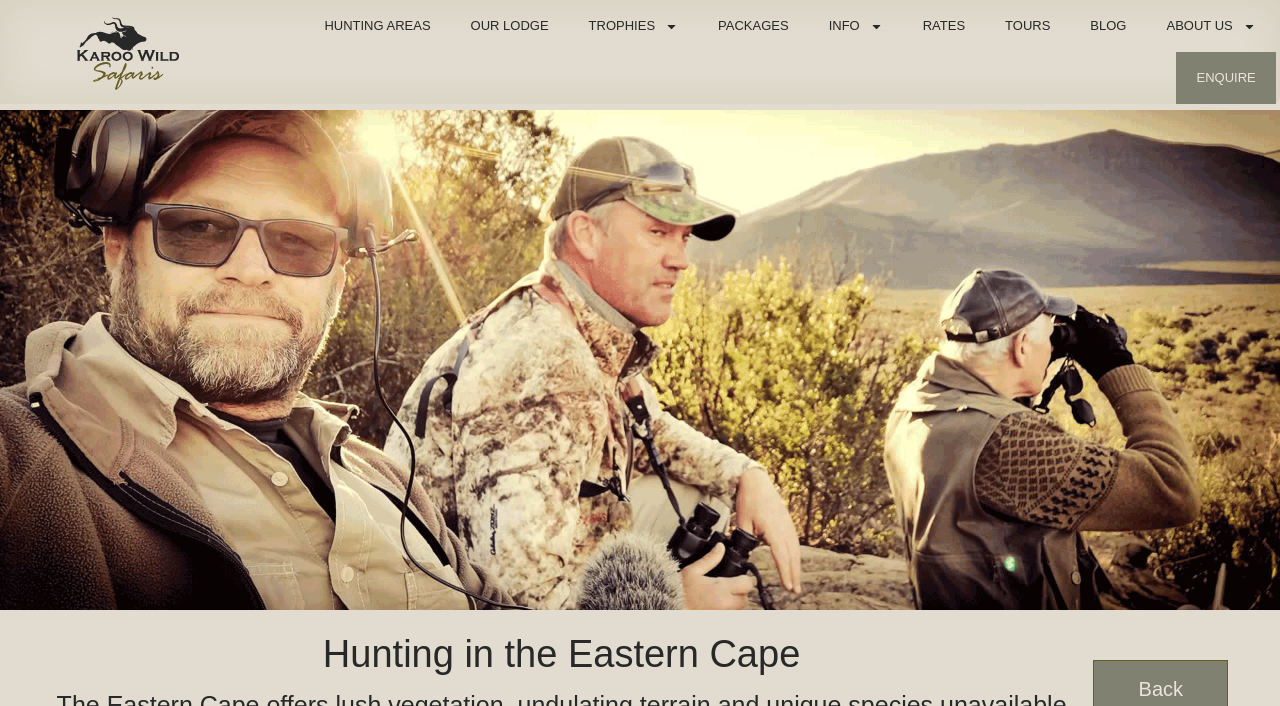Point out the bounding box coordinates of the section to click in order to follow this instruction: "Read the blog".

[0.836, 0.0, 0.896, 0.074]